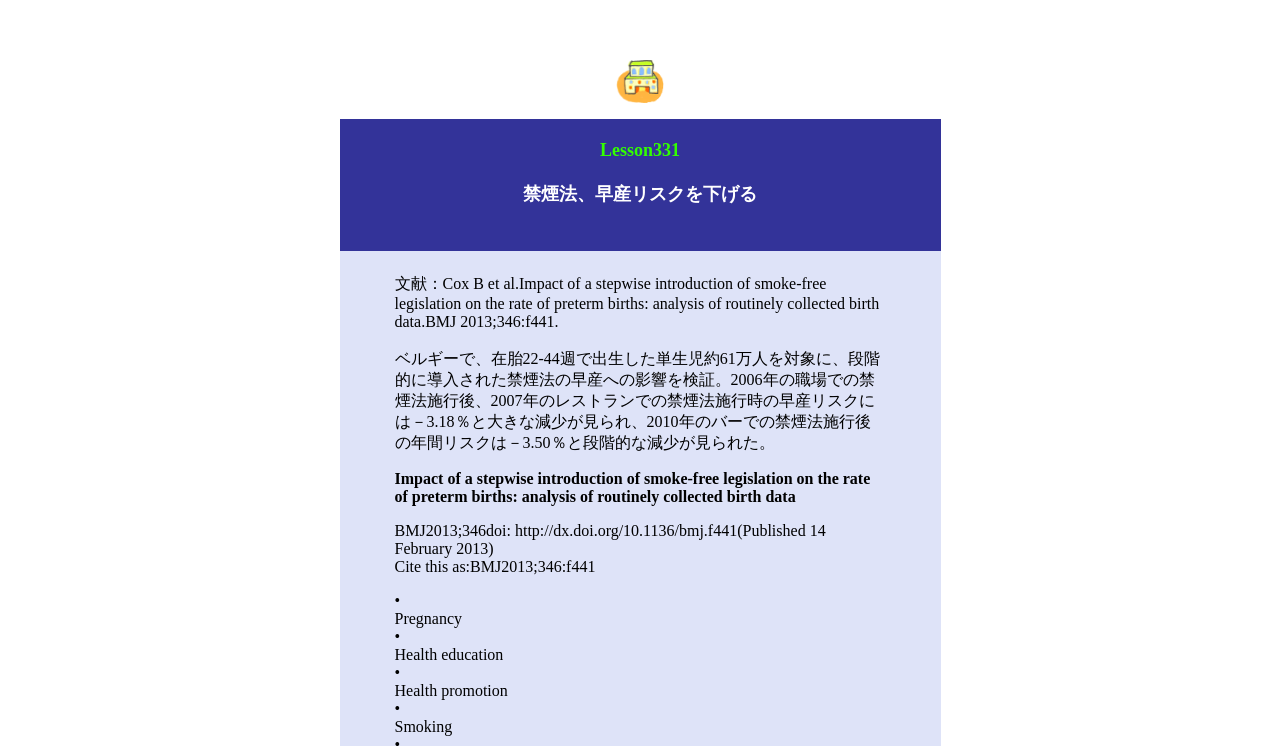Is there an image on the webpage?
Please describe in detail the information shown in the image to answer the question.

I found an image on the webpage by examining the image element with a bounding box coordinate of [0.481, 0.08, 0.519, 0.138], which indicates the presence of an image.